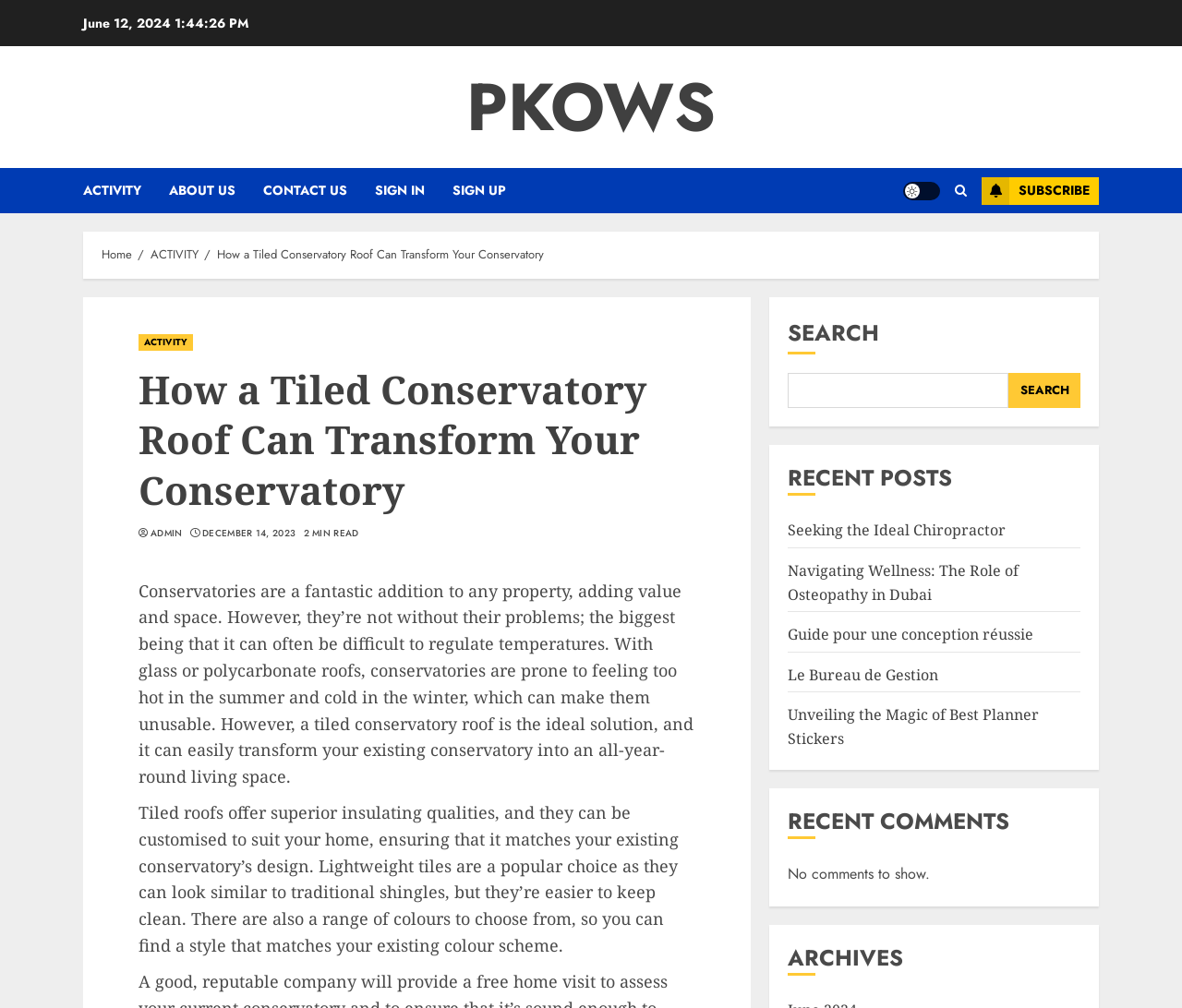What is the date of the article?
Respond to the question with a single word or phrase according to the image.

June 12, 2024